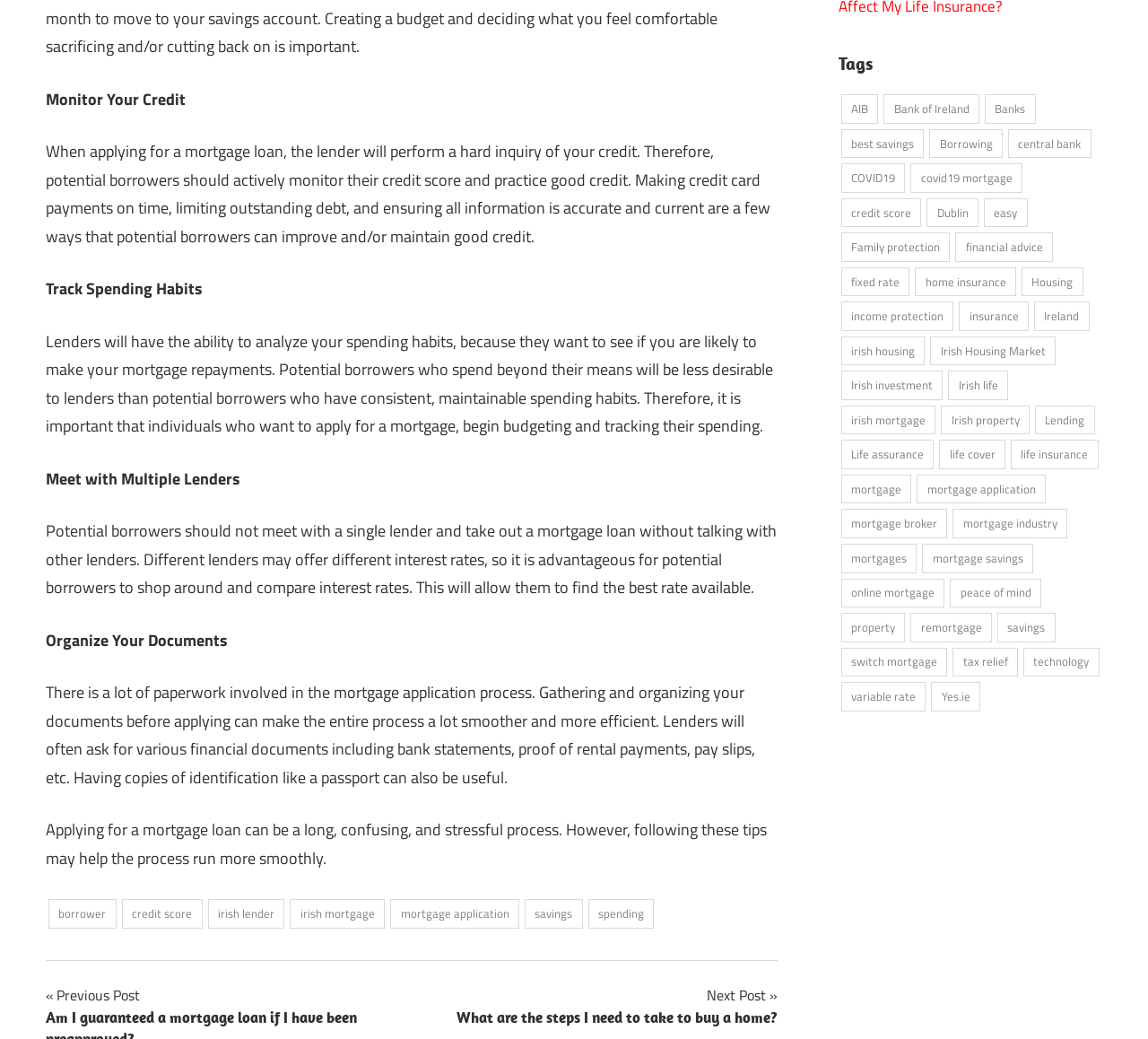Please look at the image and answer the question with a detailed explanation: What type of documents may be required for a mortgage application?

The text mentions that lenders may ask for various financial documents, including bank statements, proof of rental payments, pay slips, and identification documents such as a passport, as part of the mortgage application process.